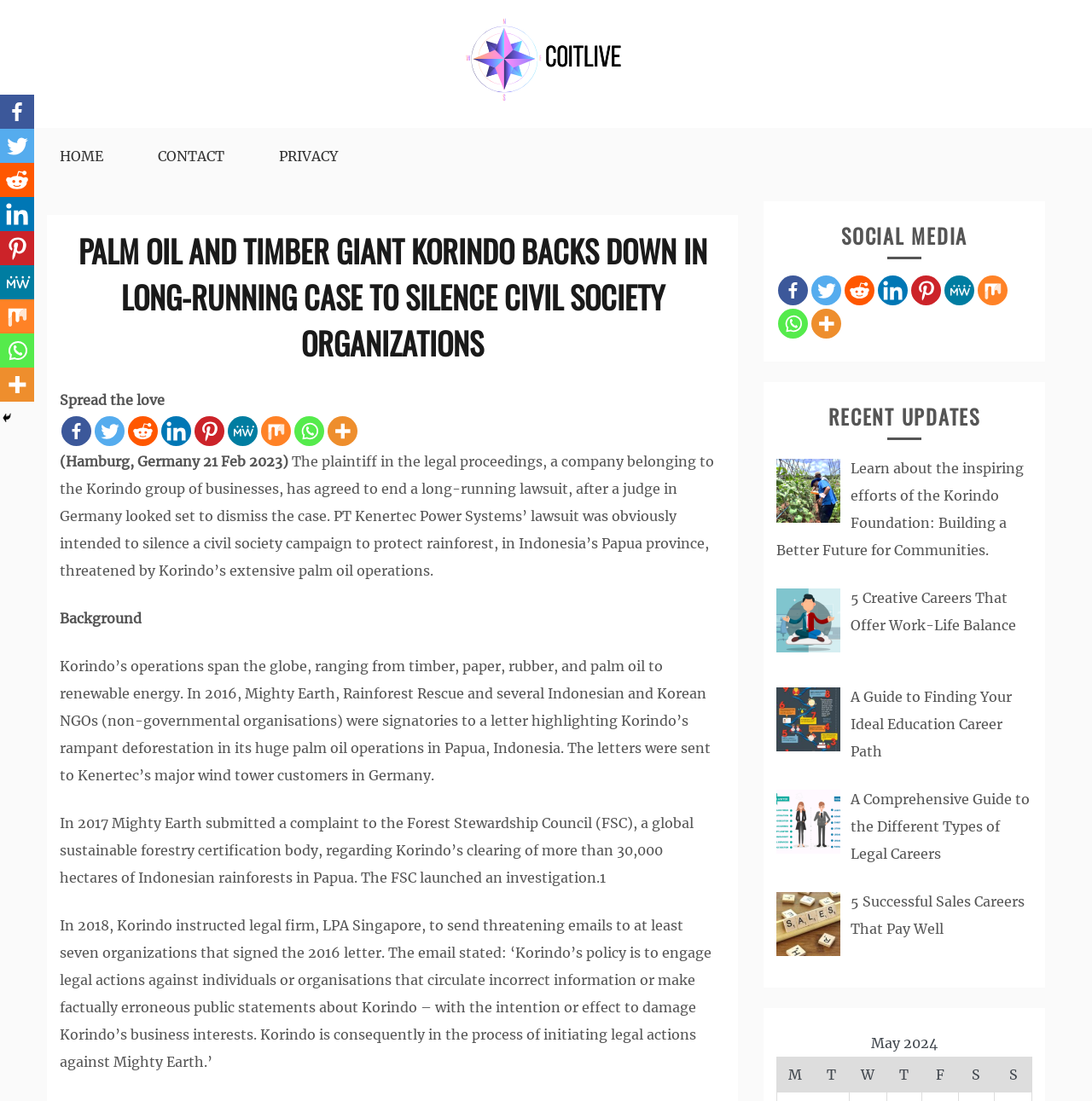Can you find the bounding box coordinates for the element to click on to achieve the instruction: "Click on the Korindo Foundation link"?

[0.711, 0.418, 0.938, 0.507]